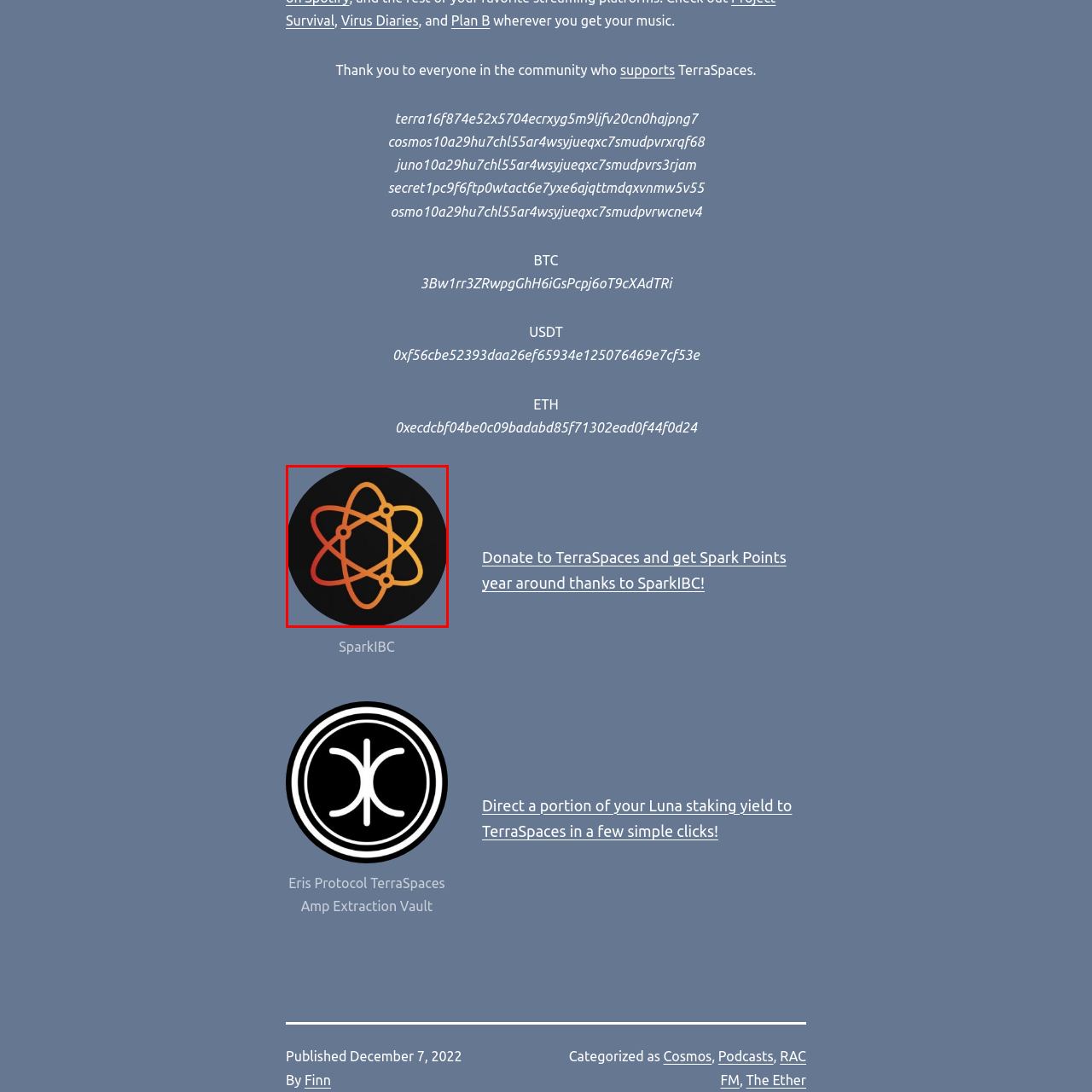Pay attention to the content inside the red bounding box and deliver a detailed answer to the following question based on the image's details: What is the shape of the orbits in the logo?

The caption describes the logo as featuring a modern, stylized representation of an atomic structure, complete with circular orbits, which implies that the shape of the orbits in the logo is circular.